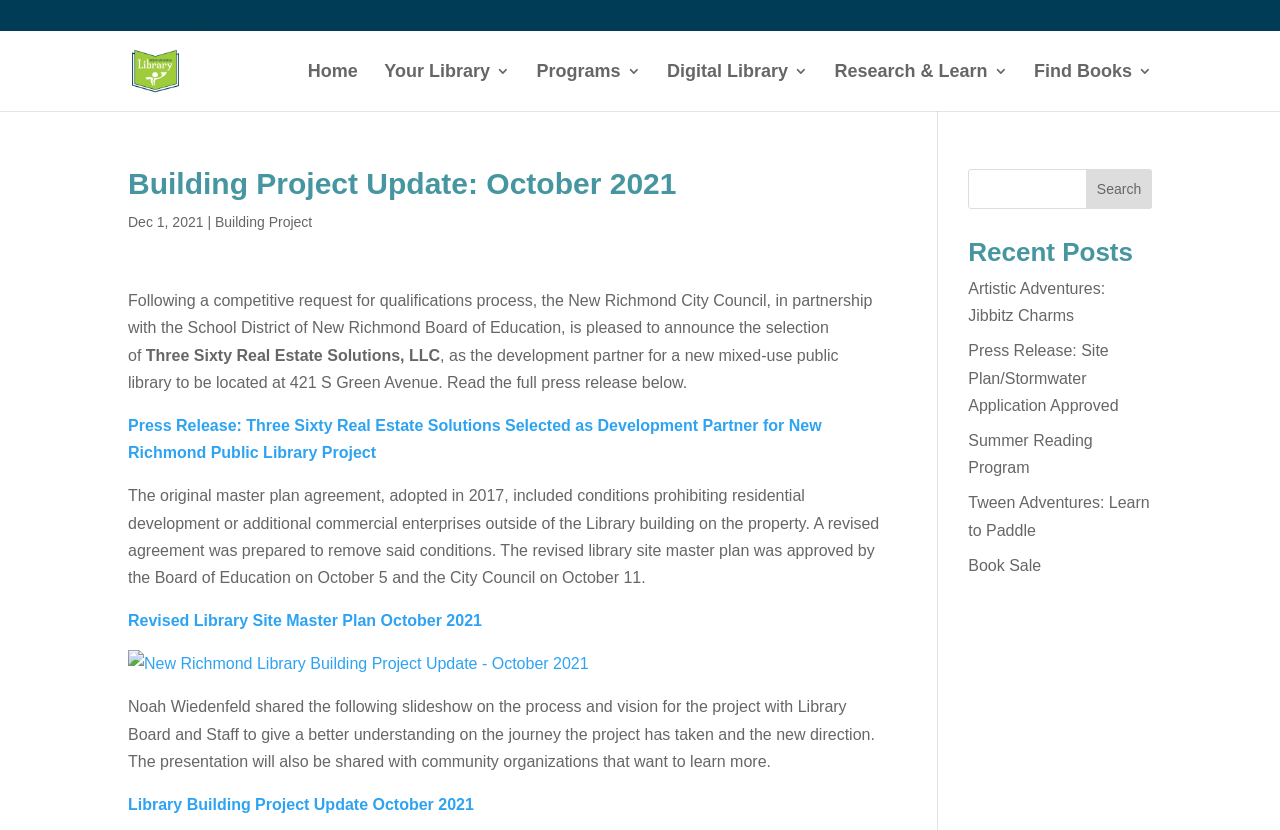What is the title of the recent post about artistic adventures?
Answer the question in a detailed and comprehensive manner.

I found the title of the recent post by looking at the link element with the bounding box coordinates [0.756, 0.337, 0.863, 0.391] which contains the text 'Artistic Adventures: Jibbitz Charms'.